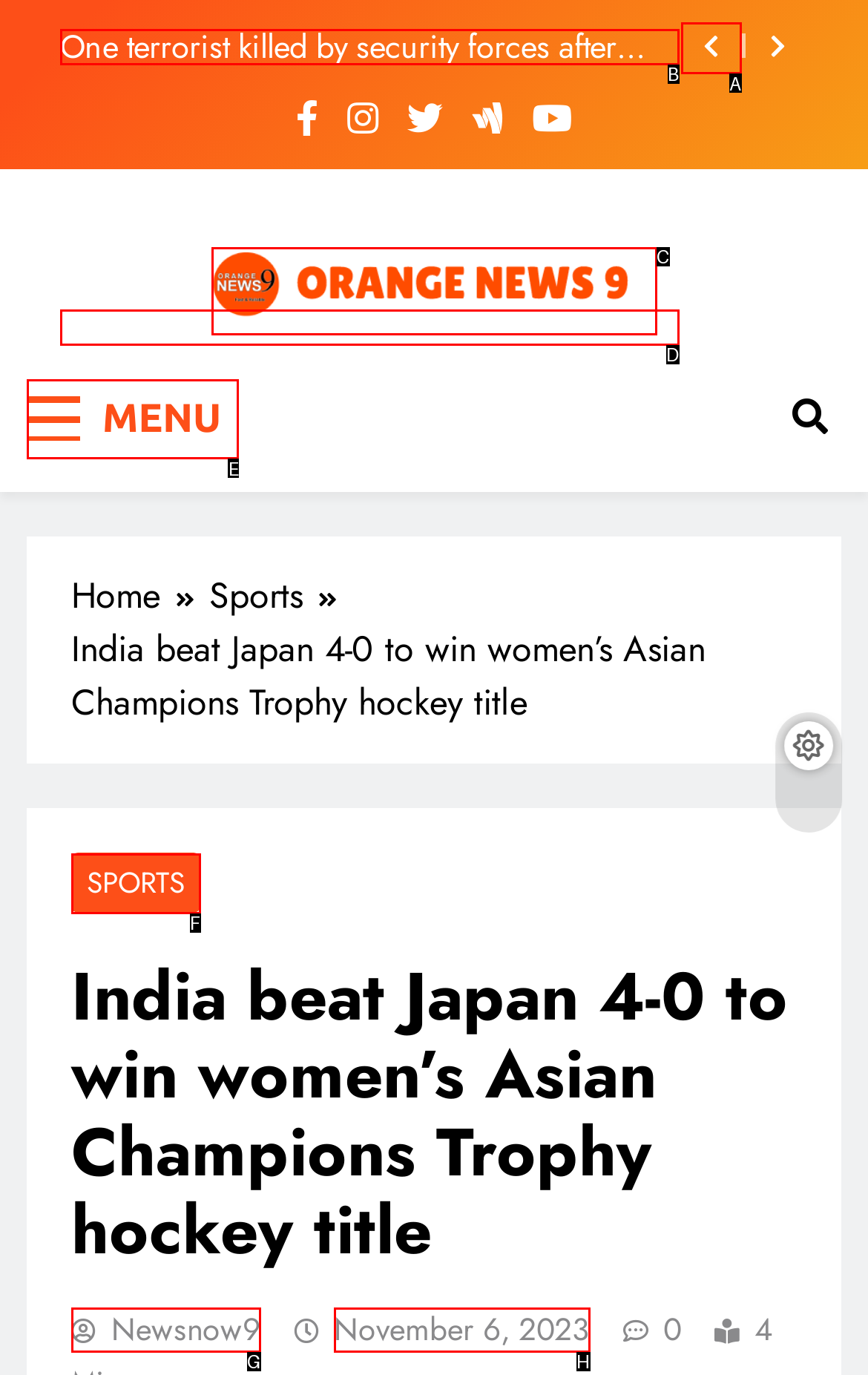Pick the right letter to click to achieve the task: Open the menu
Answer with the letter of the correct option directly.

E